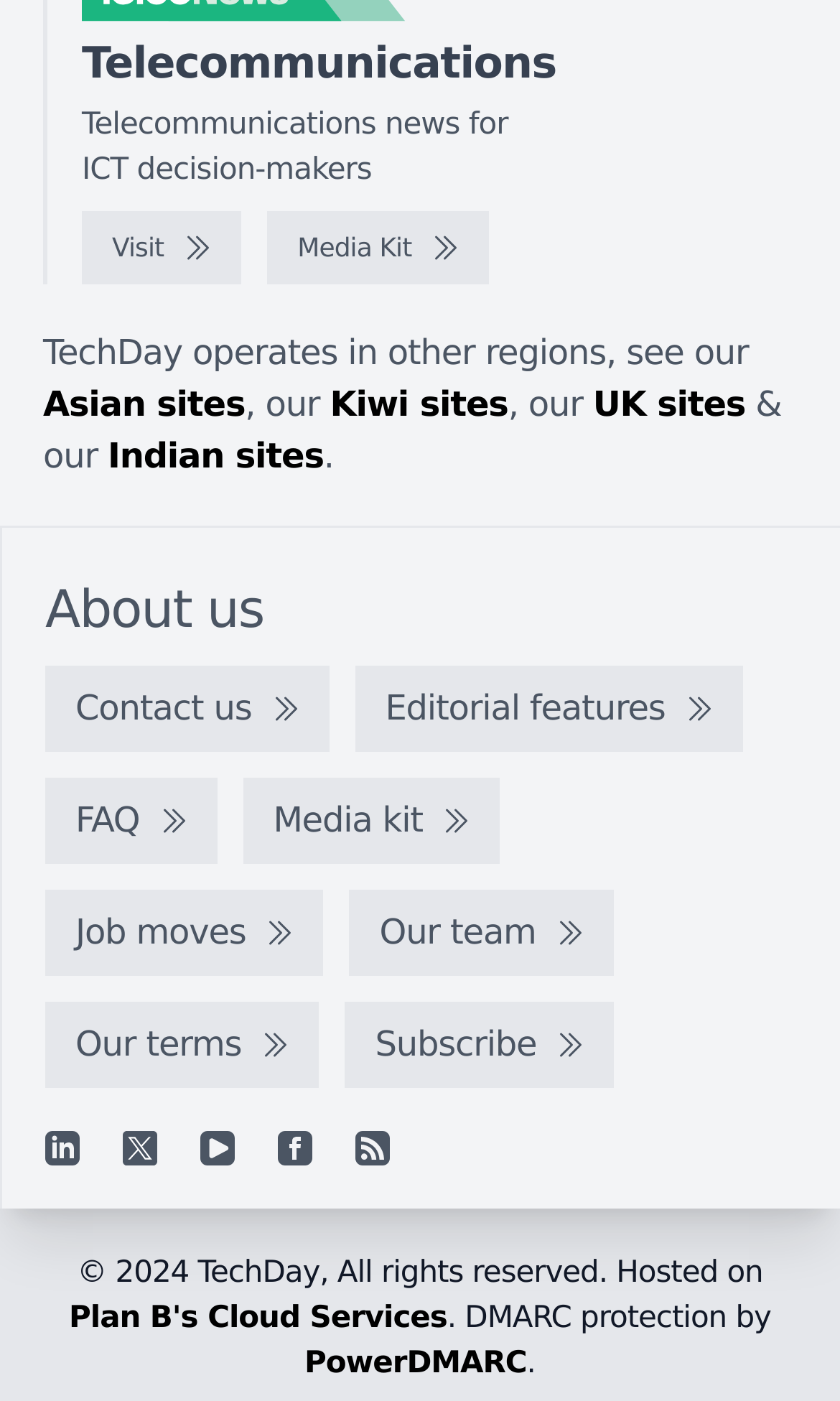How many regions does TechDay operate in? From the image, respond with a single word or brief phrase.

Multiple